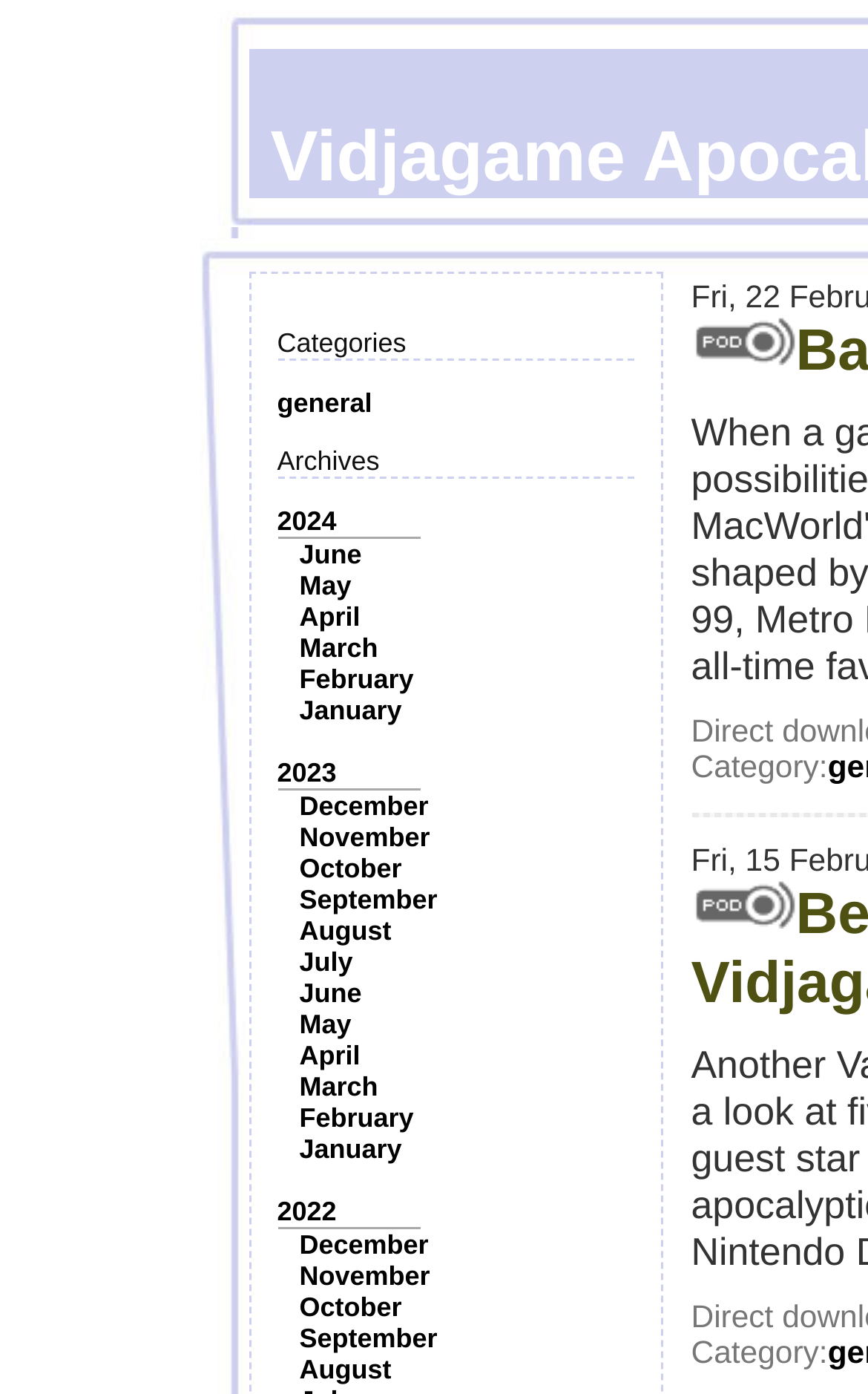What is the purpose of the webpage?
Provide a one-word or short-phrase answer based on the image.

Vidjagame Apocalypse